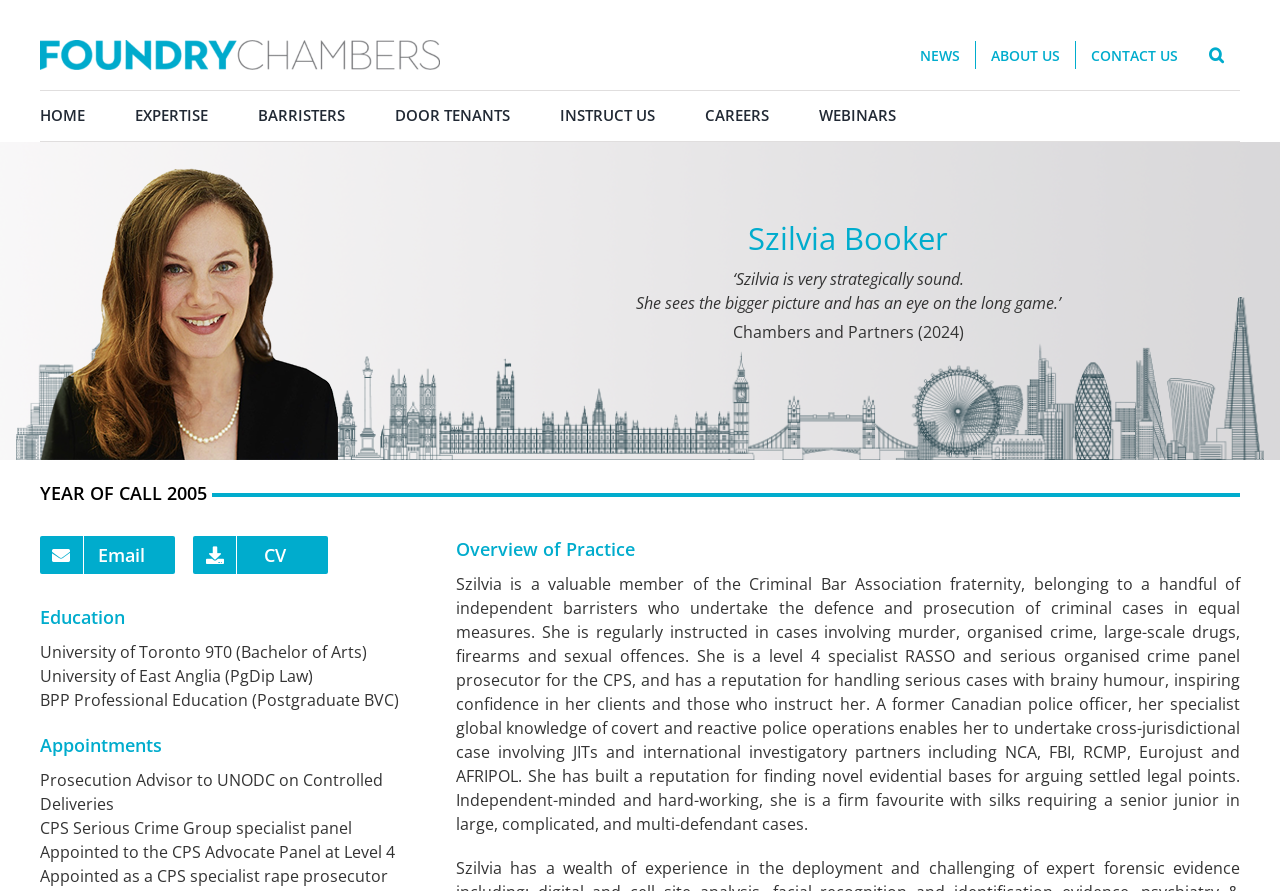Use a single word or phrase to answer the question: 
What is Szilvia's profession?

Barrister